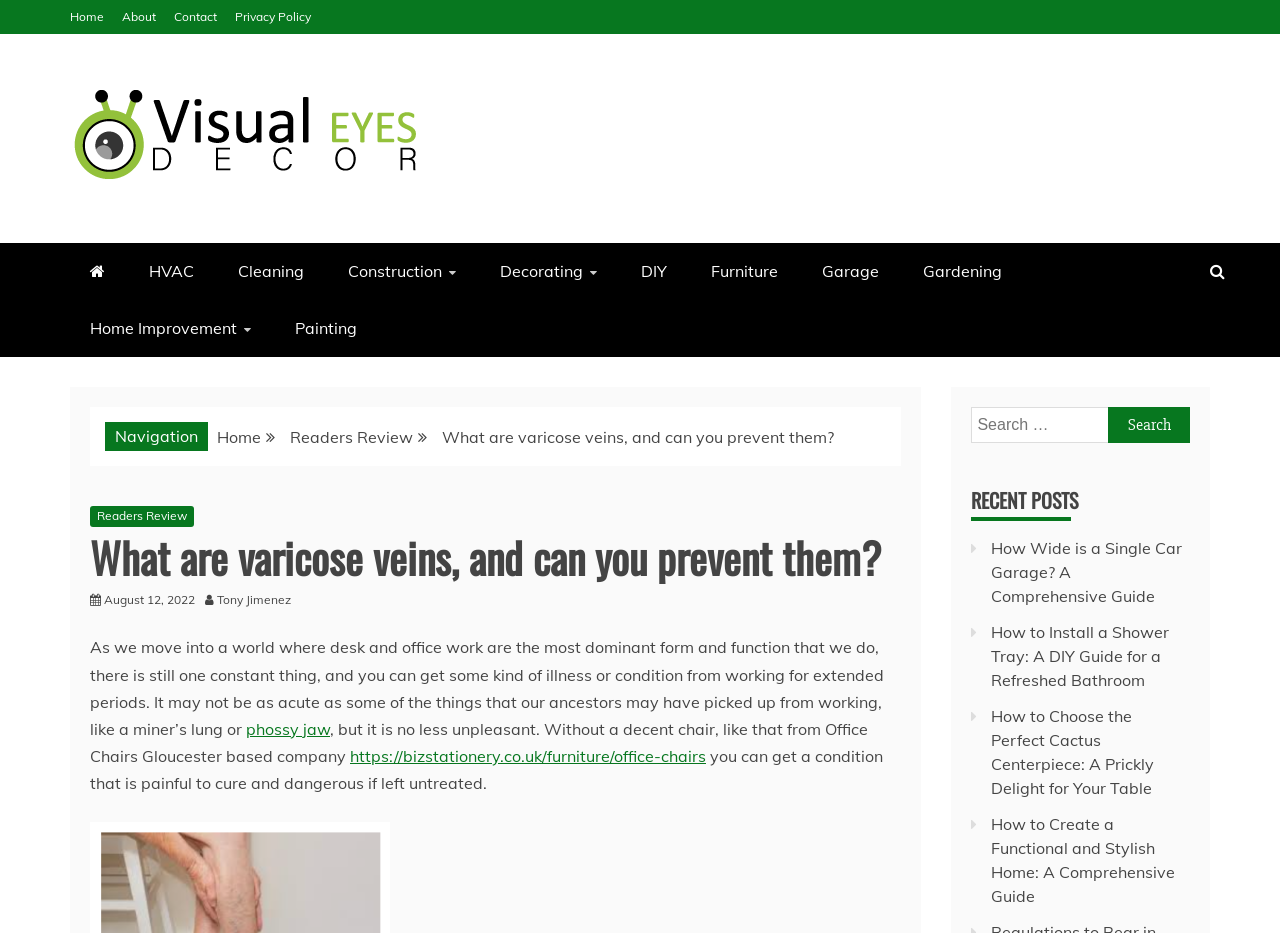Provide a thorough description of the webpage you see.

The webpage is about Visual Eyes Decor, a website focused on home decoration and improvement. At the top, there is a navigation bar with links to "Home", "About", "Contact", and "Privacy Policy". Below the navigation bar, there is a logo of Visual Eyes Decor, accompanied by a tagline "Your Dream Decoration". 

On the left side, there is a vertical menu with various categories related to home improvement, such as "HVAC", "Cleaning", "Construction", "Decorating", and more. 

The main content of the webpage is an article titled "What are varicose veins, and can you prevent them?". The article discusses the risks of office work and the importance of having a decent chair to prevent health conditions. The text is divided into paragraphs, with links to external sources and keywords highlighted. 

Above the article, there is a breadcrumb navigation showing the path "Home > Readers Review > What are varicose veins, and can you prevent them?". 

On the right side, there is a search bar with a button to search for specific topics. Below the search bar, there is a section titled "RECENT POSTS" with links to four recent articles on various home improvement topics.